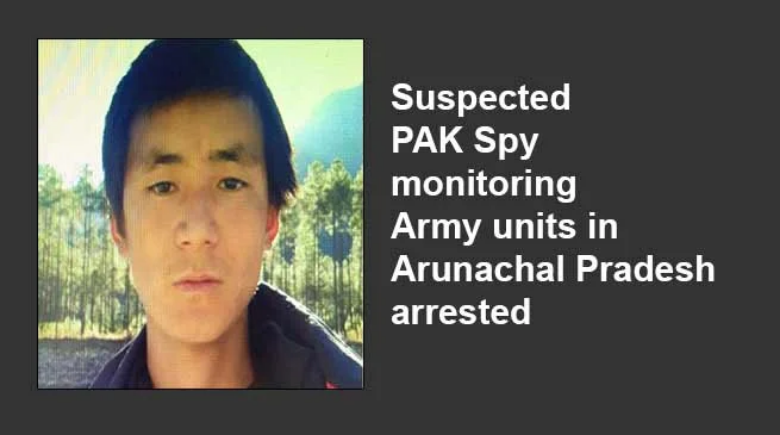Provide a comprehensive description of the image.

The image features a young man identified as a suspected spy from Pakistan, who has been arrested for allegedly monitoring Indian Army units in Arunachal Pradesh. The caption highlights the serious nature of the accusation and reflects on the ongoing security concerns in the area, particularly near the India-China border. This arrest, reported in early January 2019, adds to the complexities of geopolitical tensions and intelligence activities in the region. The image serves to underscore the significance of vigilance in border areas and the implications of espionage on national security.